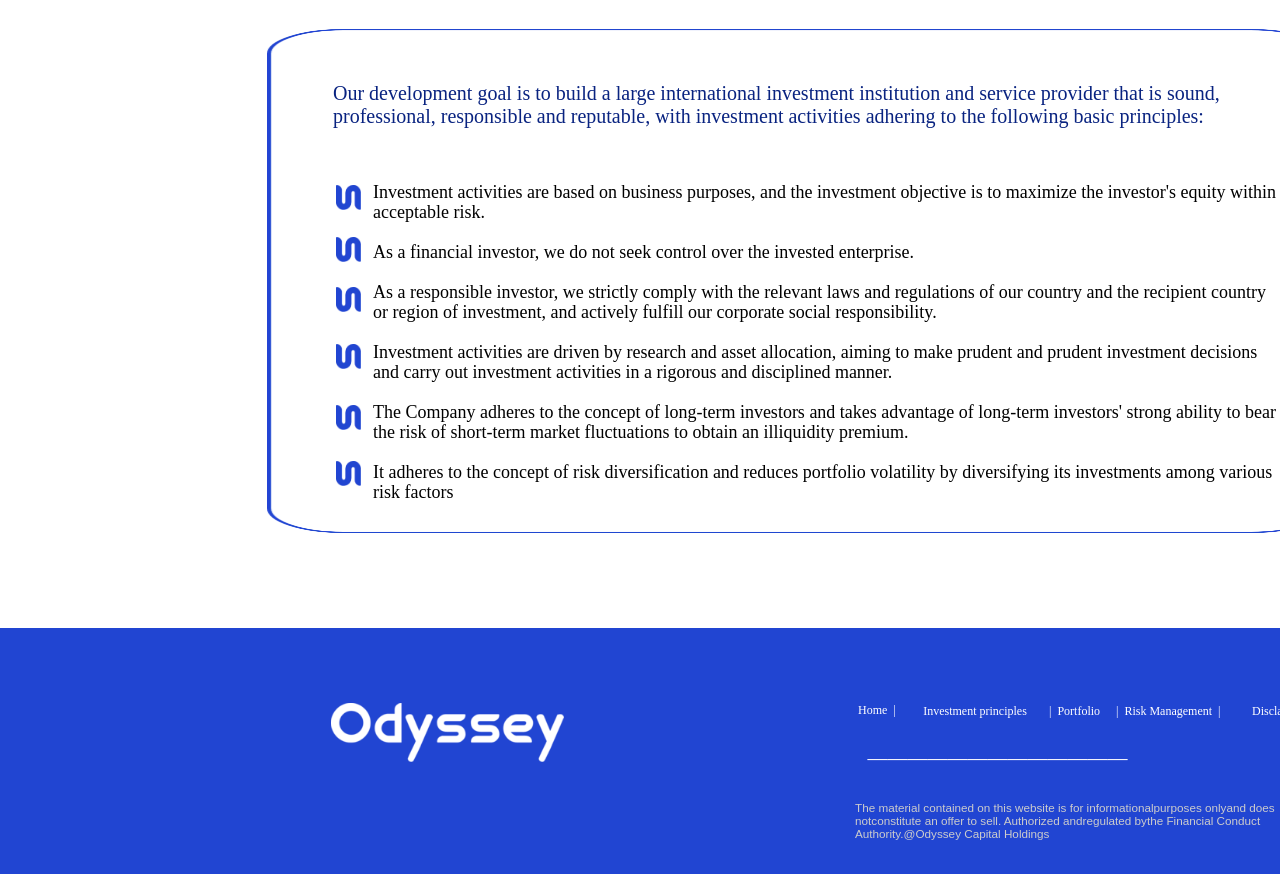Locate the bounding box for the described UI element: "Disclaimera". Ensure the coordinates are four float numbers between 0 and 1, formatted as [left, top, right, bottom].

[0.848, 0.805, 0.893, 0.822]